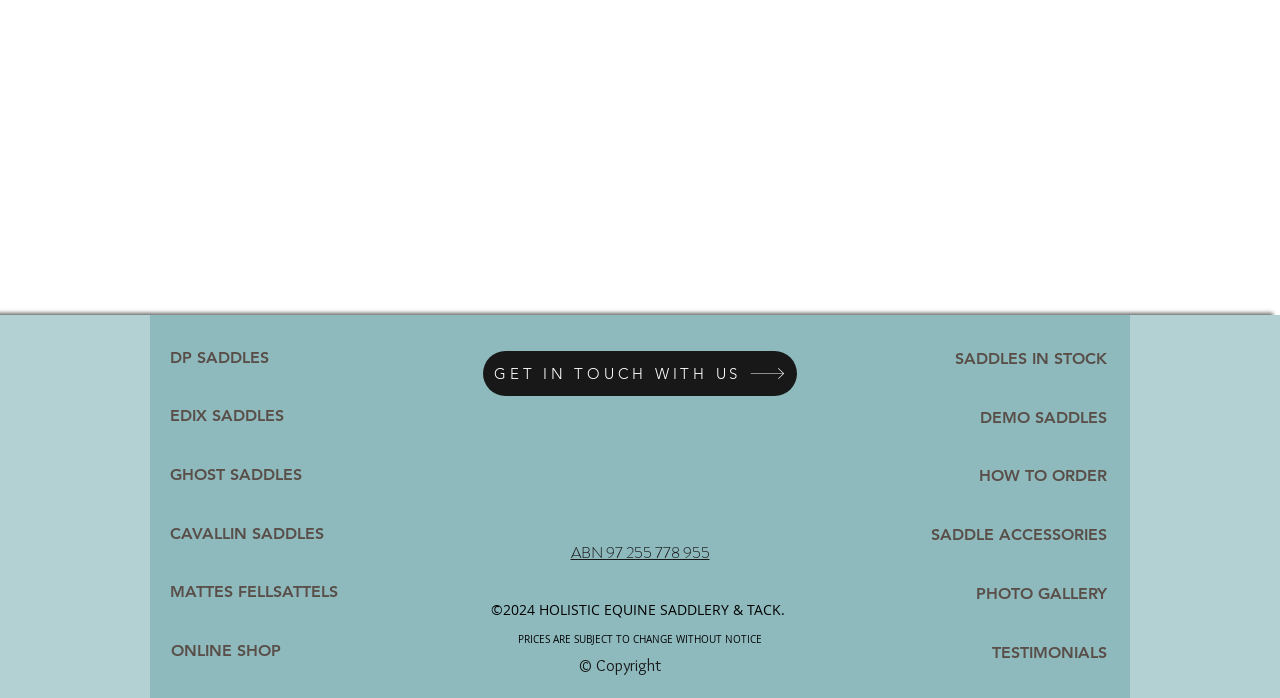Please determine the bounding box coordinates of the area that needs to be clicked to complete this task: 'browse PHOTO GALLERY'. The coordinates must be four float numbers between 0 and 1, formatted as [left, top, right, bottom].

[0.71, 0.822, 0.865, 0.881]